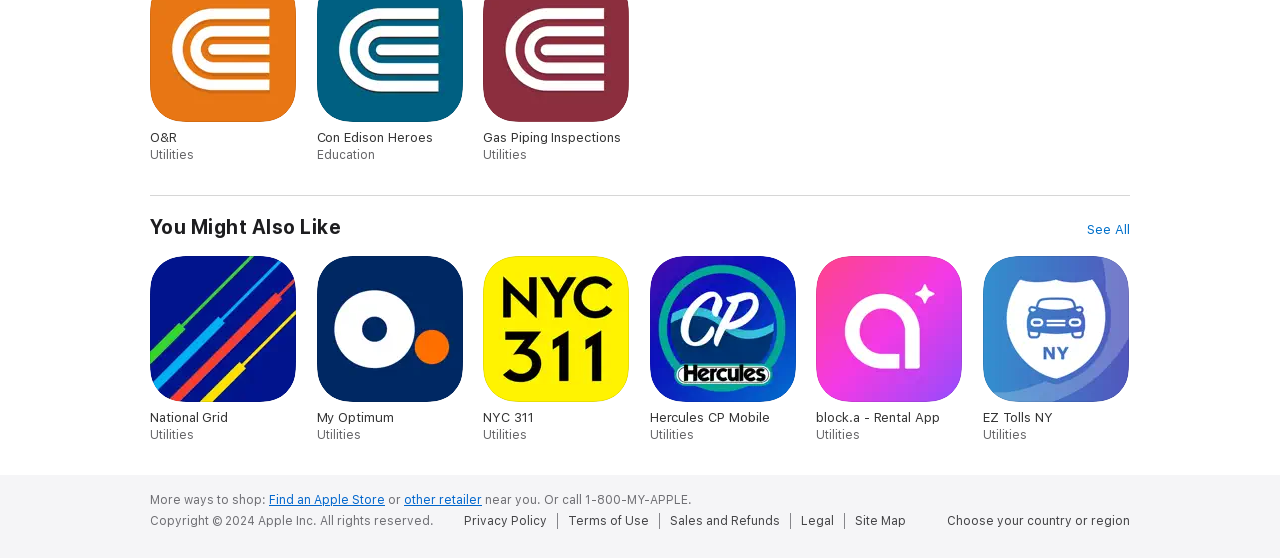Please identify the coordinates of the bounding box that should be clicked to fulfill this instruction: "View more utilities".

[0.85, 0.395, 0.883, 0.427]